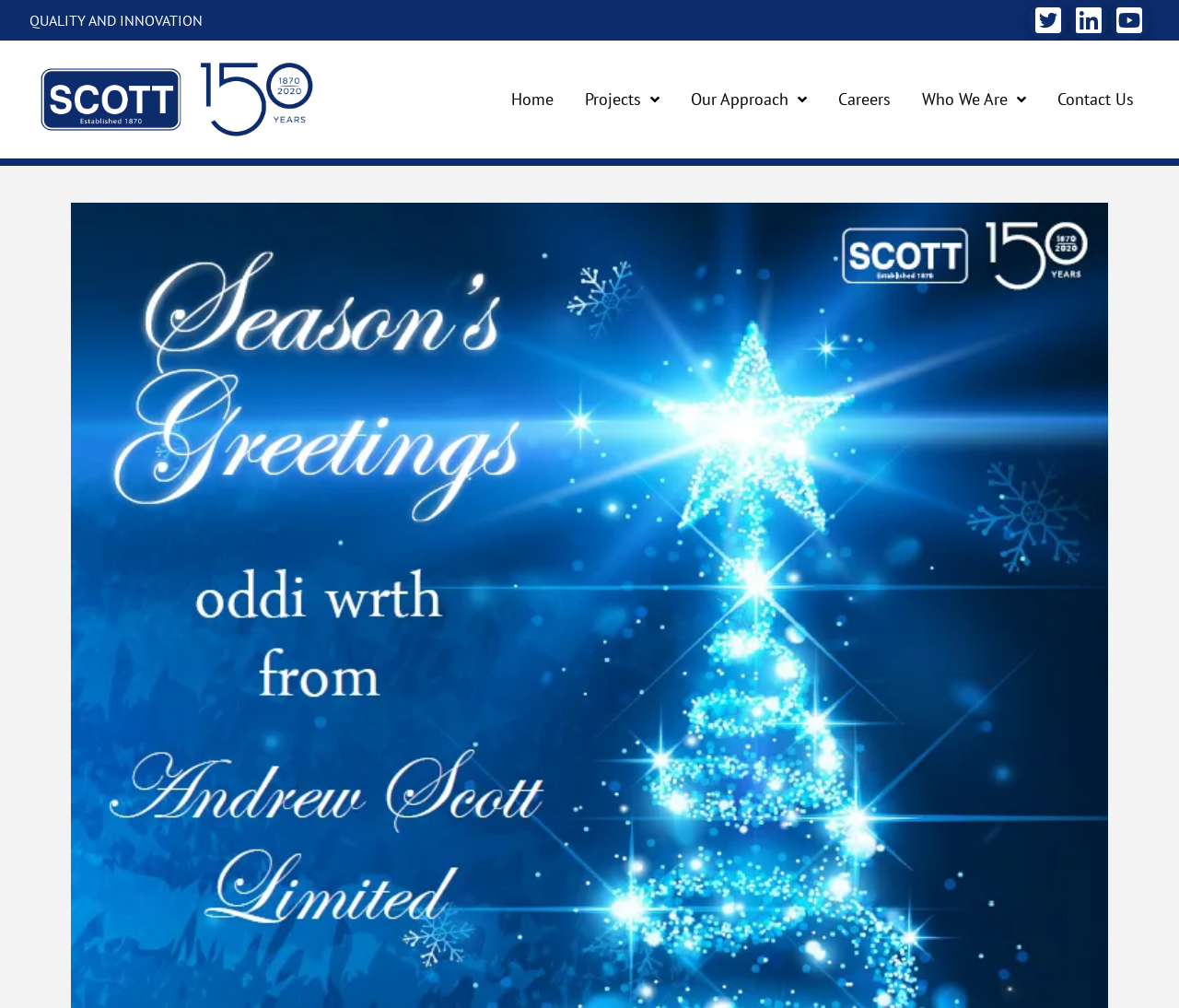Locate the bounding box coordinates for the element described below: "Who We Are". The coordinates must be four float values between 0 and 1, formatted as [left, top, right, bottom].

[0.769, 0.04, 0.884, 0.157]